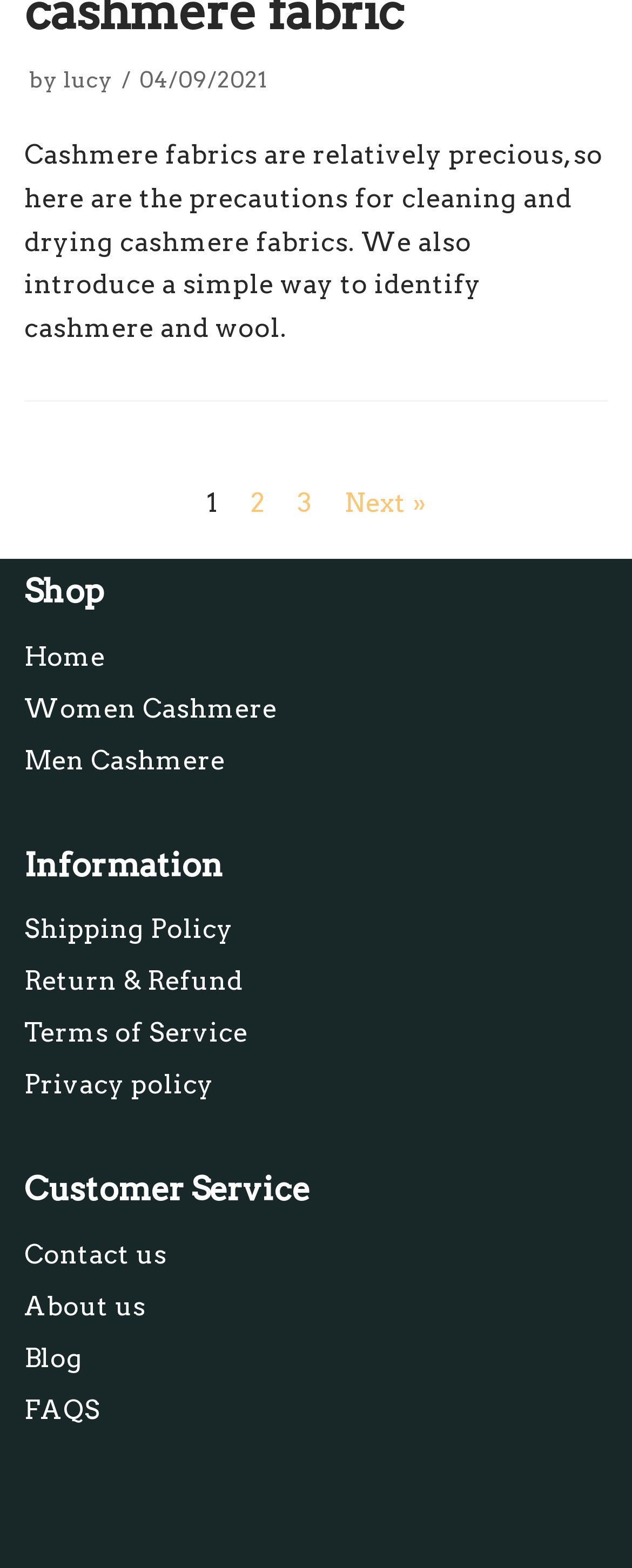Provide the bounding box coordinates of the area you need to click to execute the following instruction: "go to the home page".

[0.038, 0.409, 0.167, 0.429]